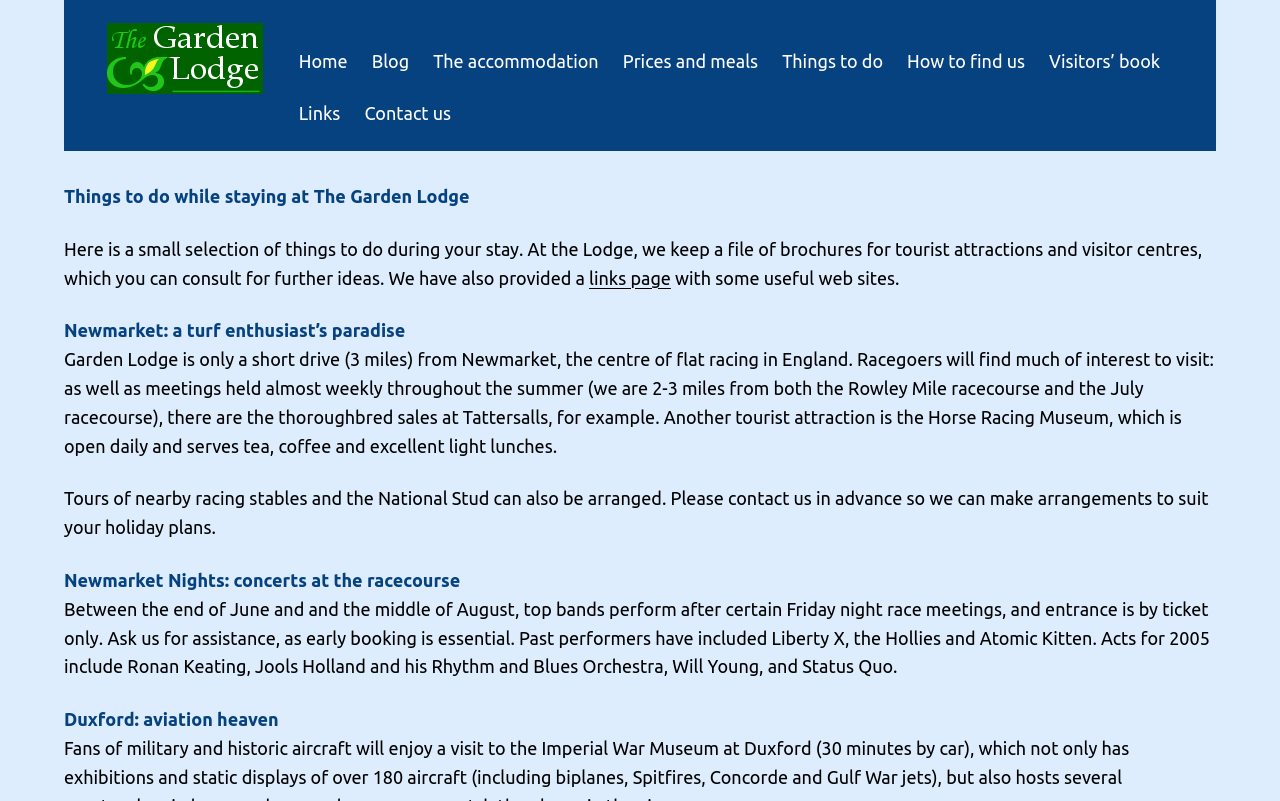Please find the bounding box coordinates of the element that needs to be clicked to perform the following instruction: "Contact us through the link". The bounding box coordinates should be four float numbers between 0 and 1, represented as [left, top, right, bottom].

[0.285, 0.124, 0.352, 0.16]